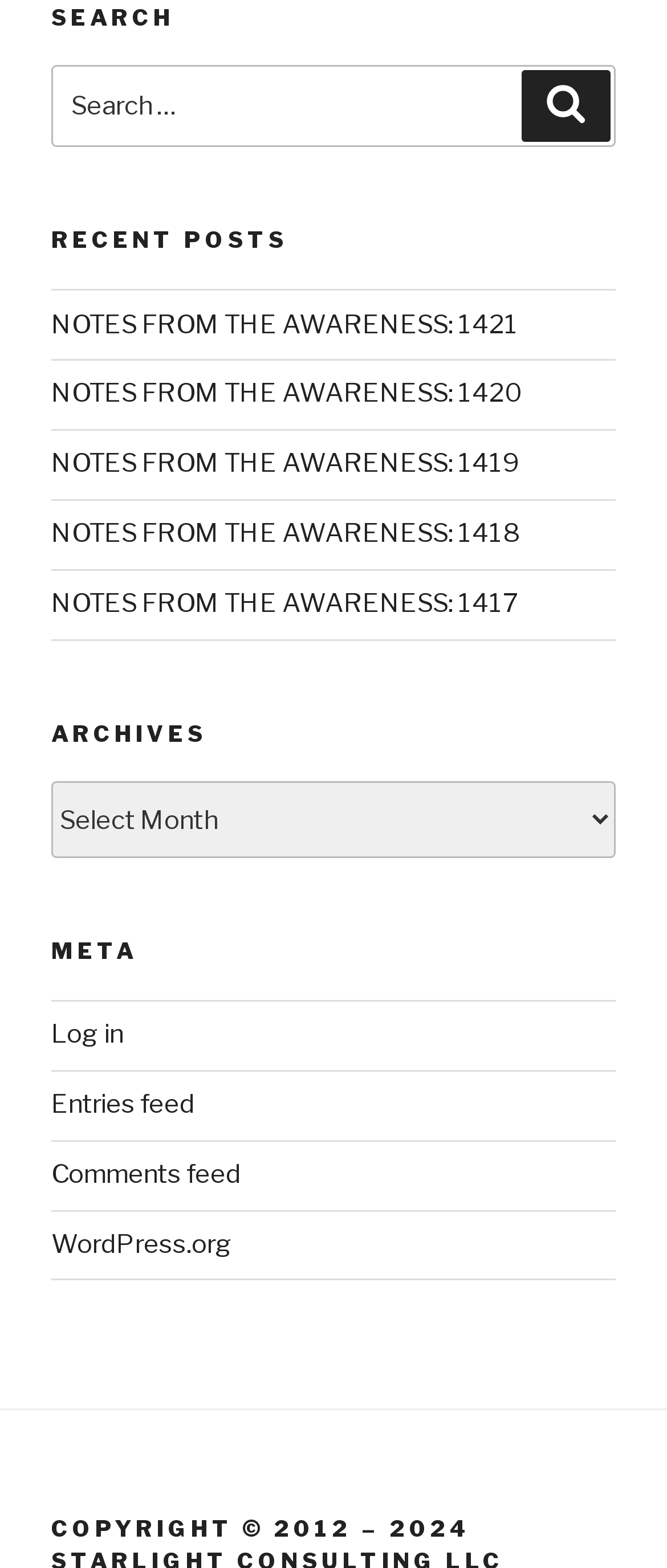What is the text of the first recent post?
Please respond to the question with a detailed and well-explained answer.

The text of the first recent post can be found by looking at the first link under the 'RECENT POSTS' heading, which is 'NOTES FROM THE AWARENESS: 1421'.